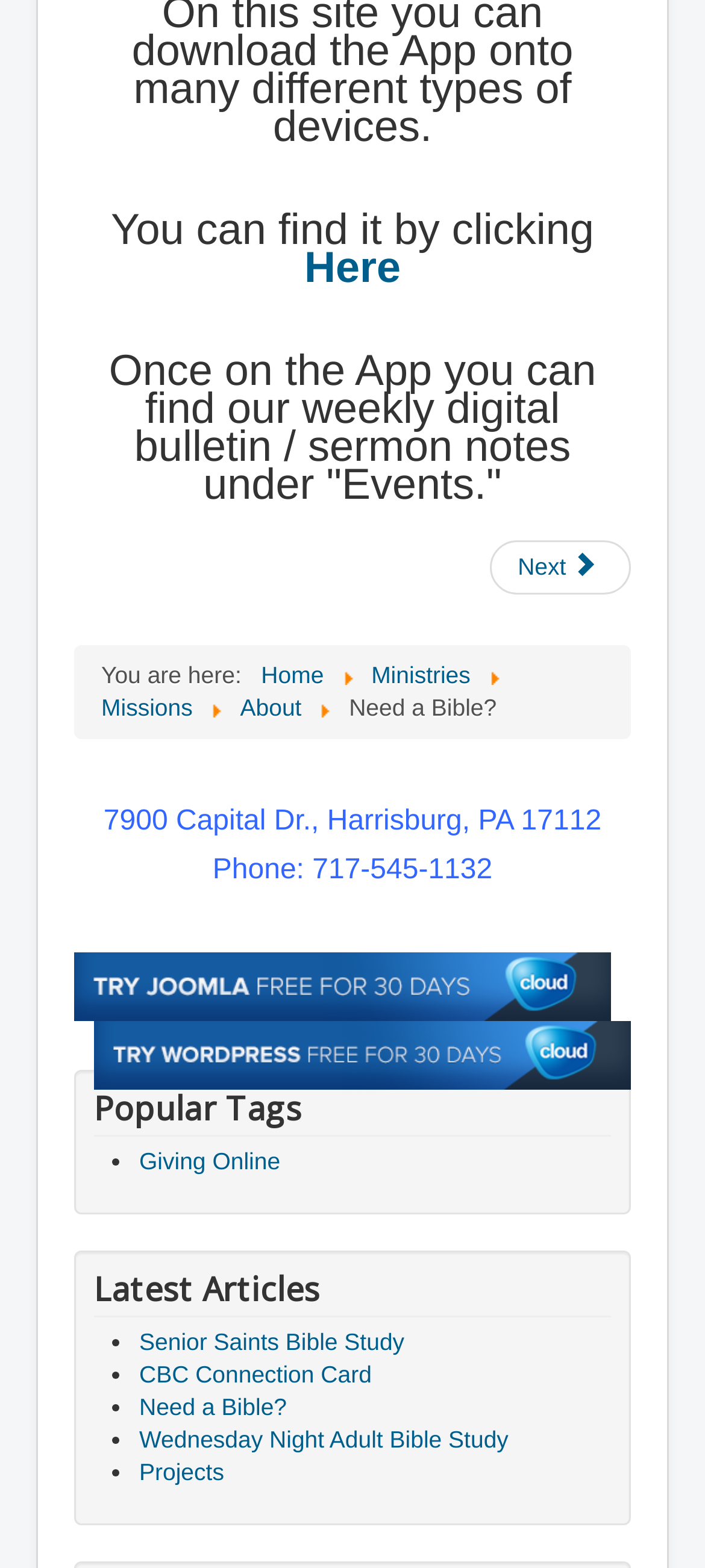Locate the bounding box coordinates of the clickable region necessary to complete the following instruction: "View 'Senior Saints Bible Study'". Provide the coordinates in the format of four float numbers between 0 and 1, i.e., [left, top, right, bottom].

[0.197, 0.847, 0.574, 0.864]